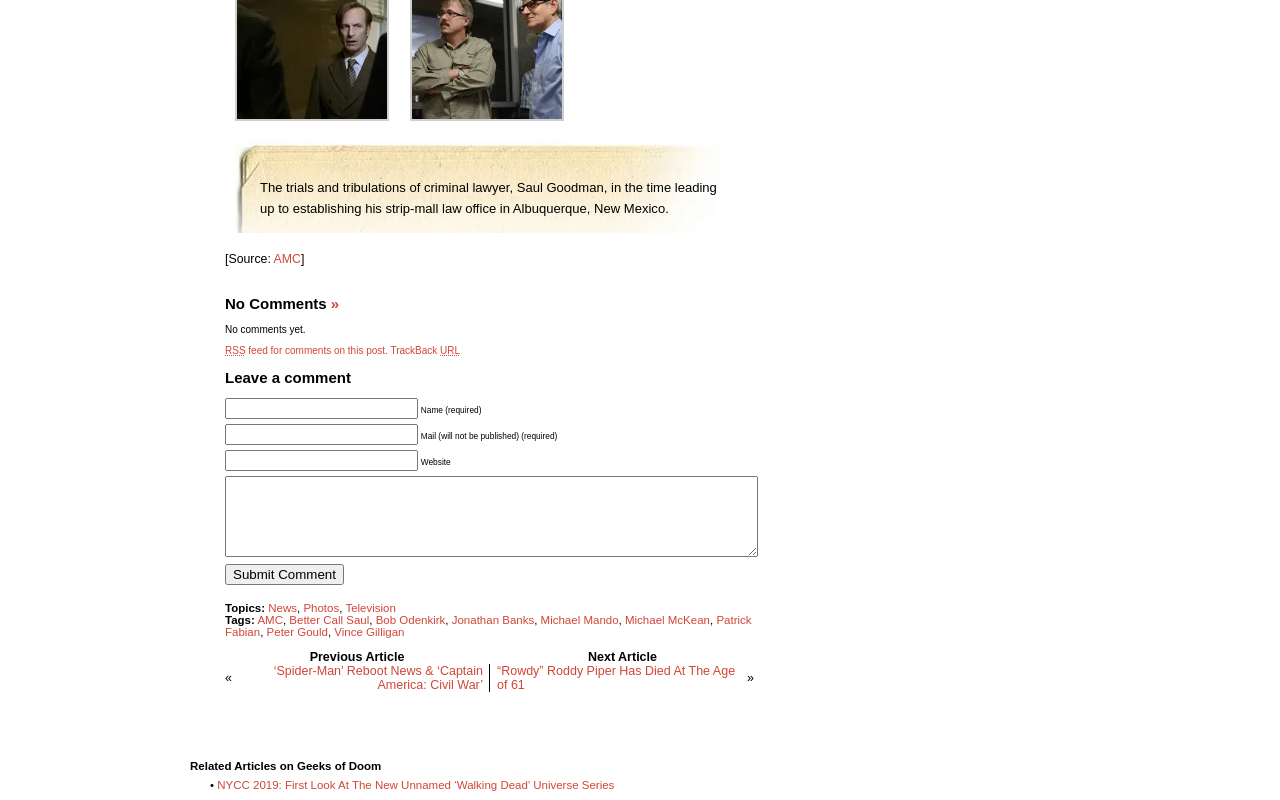Identify the bounding box coordinates of the part that should be clicked to carry out this instruction: "Leave a comment".

[0.176, 0.461, 0.59, 0.482]